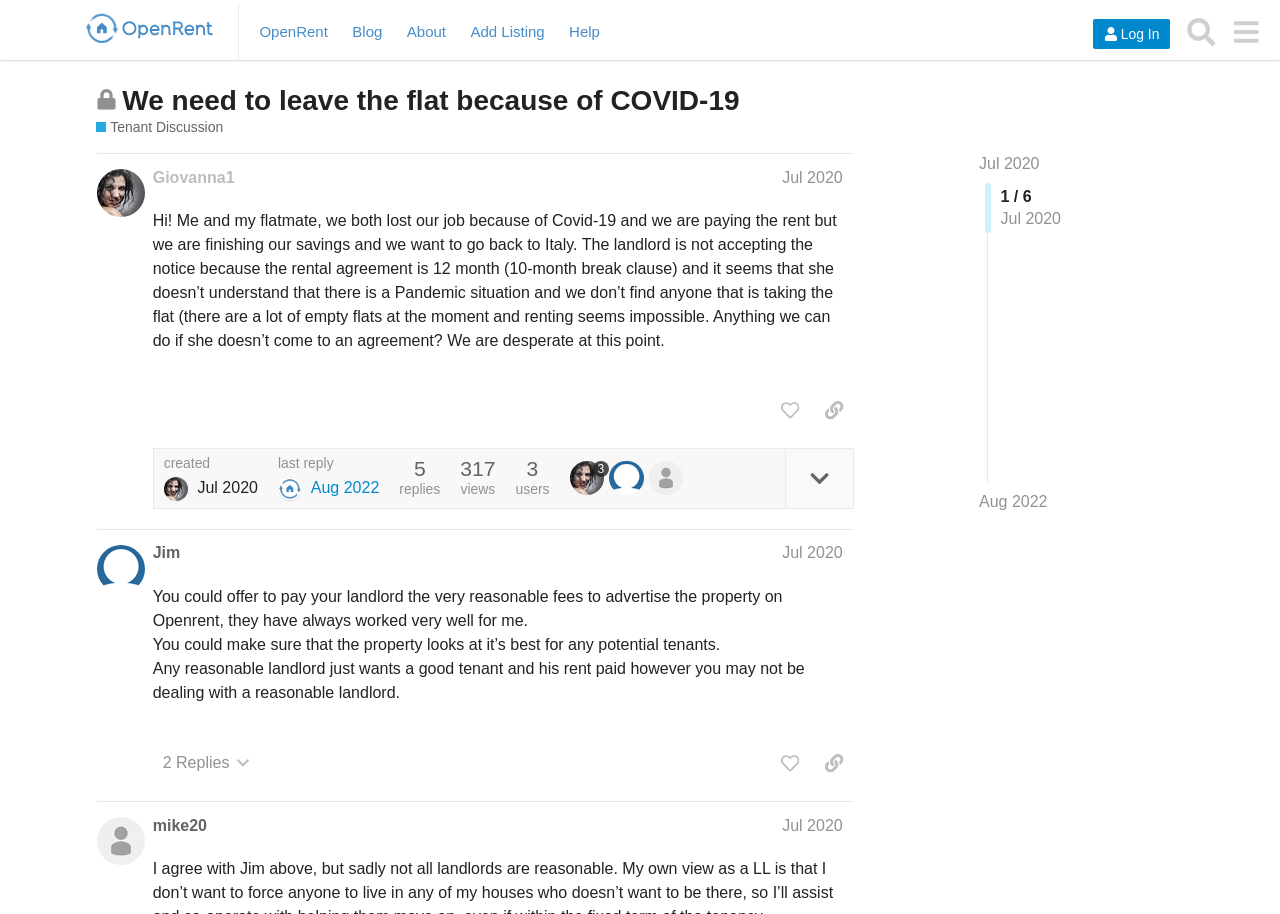Highlight the bounding box coordinates of the region I should click on to meet the following instruction: "Click on the 'Log In' button".

[0.854, 0.02, 0.914, 0.053]